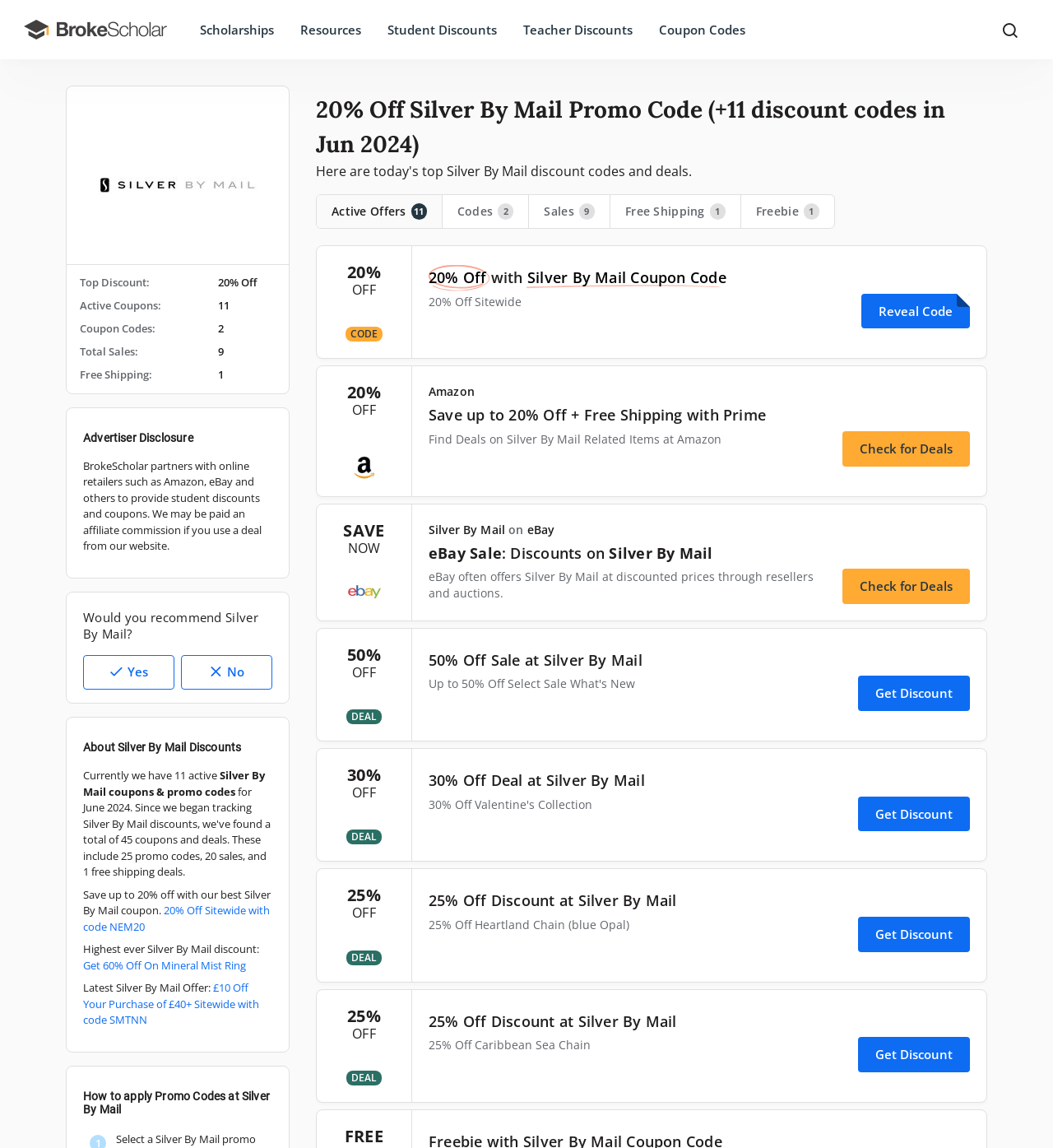Determine the bounding box coordinates of the clickable element necessary to fulfill the instruction: "Check Silver By Mail coupons". Provide the coordinates as four float numbers within the 0 to 1 range, i.e., [left, top, right, bottom].

[0.063, 0.075, 0.274, 0.23]